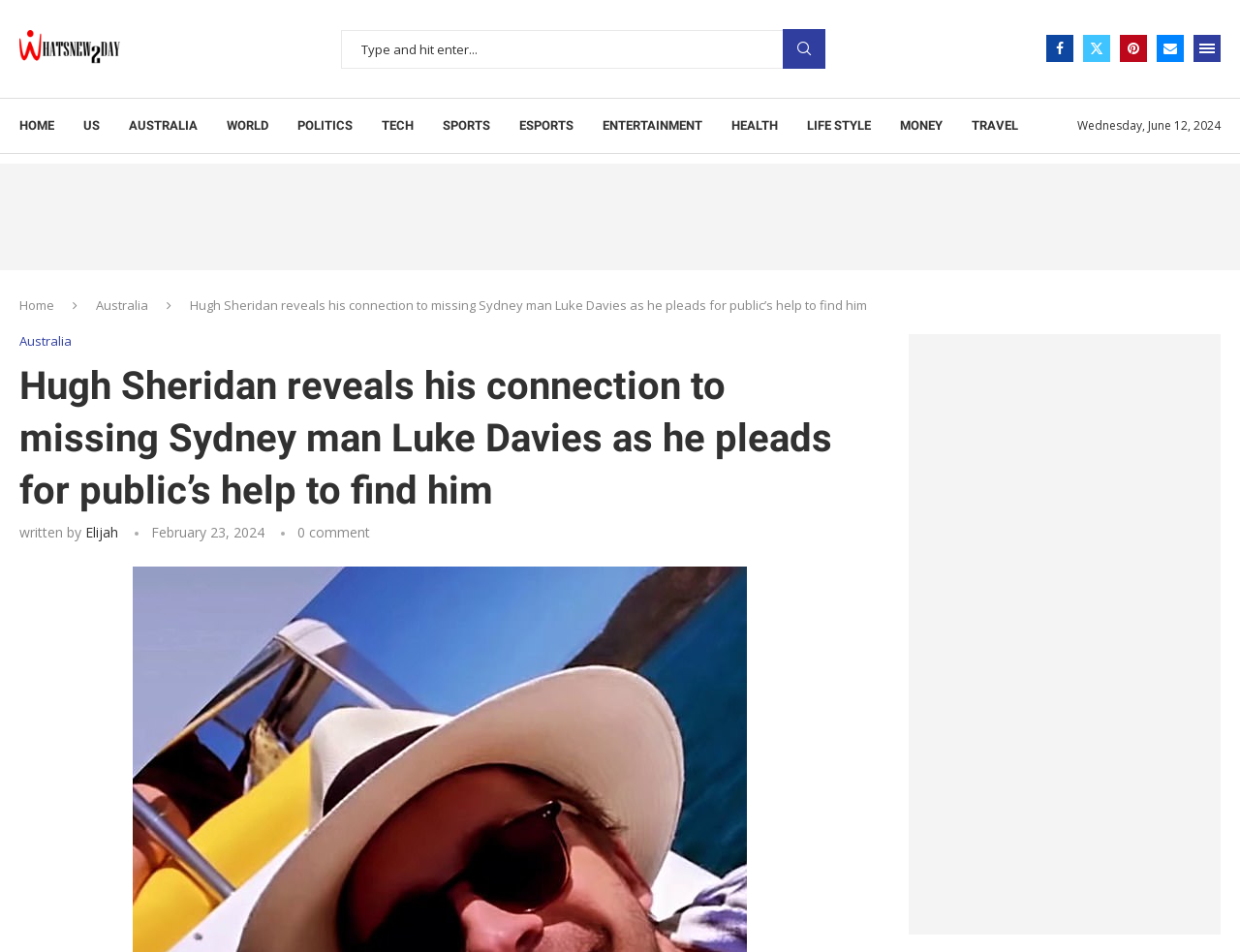Identify the main heading of the webpage and provide its text content.

Hugh Sheridan reveals his connection to missing Sydney man Luke Davies as he pleads for public’s help to find him